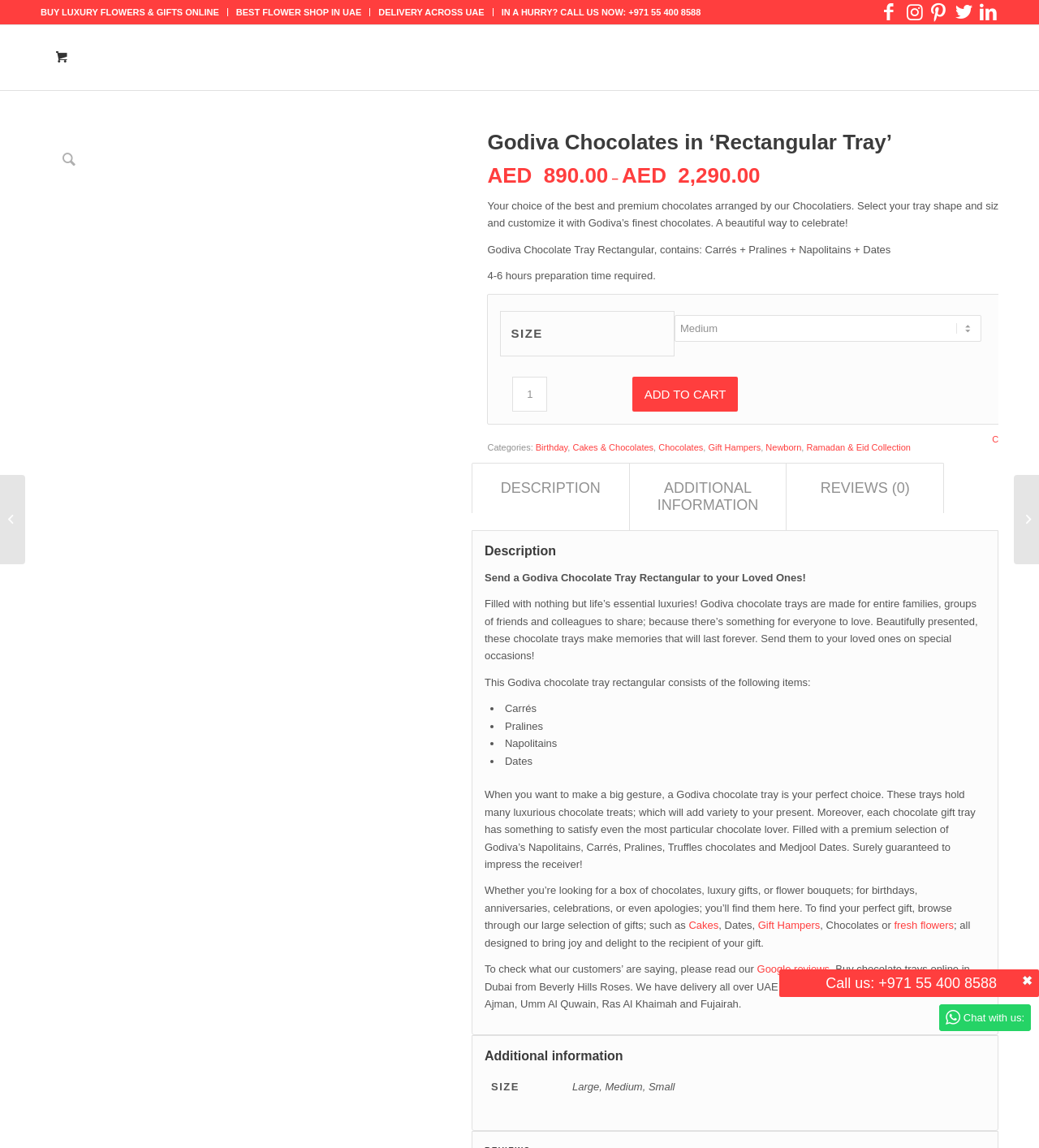Provide the bounding box coordinates of the section that needs to be clicked to accomplish the following instruction: "Call the phone number."

[0.795, 0.849, 0.846, 0.864]